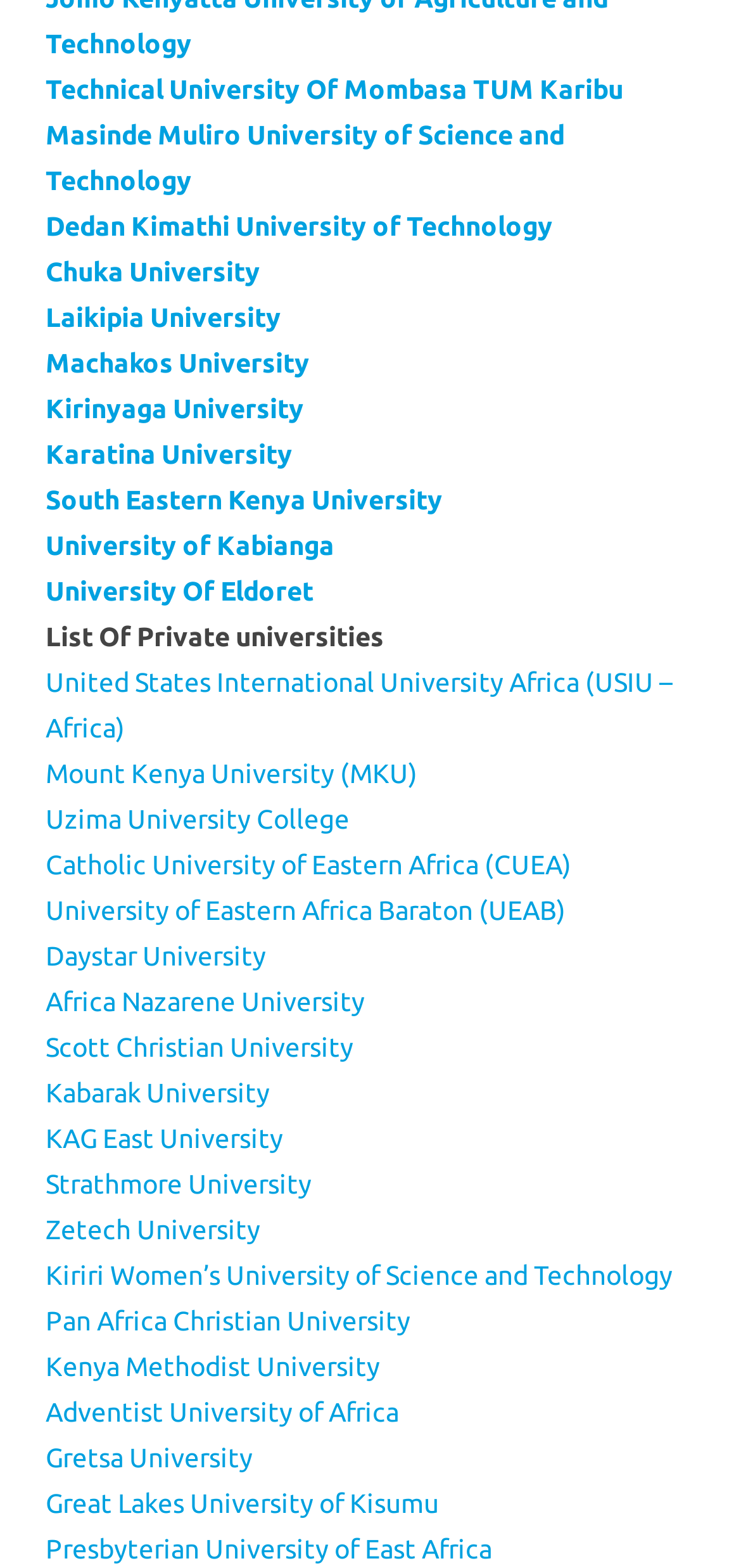Using the description "Gretsa University", predict the bounding box of the relevant HTML element.

[0.062, 0.92, 0.341, 0.939]